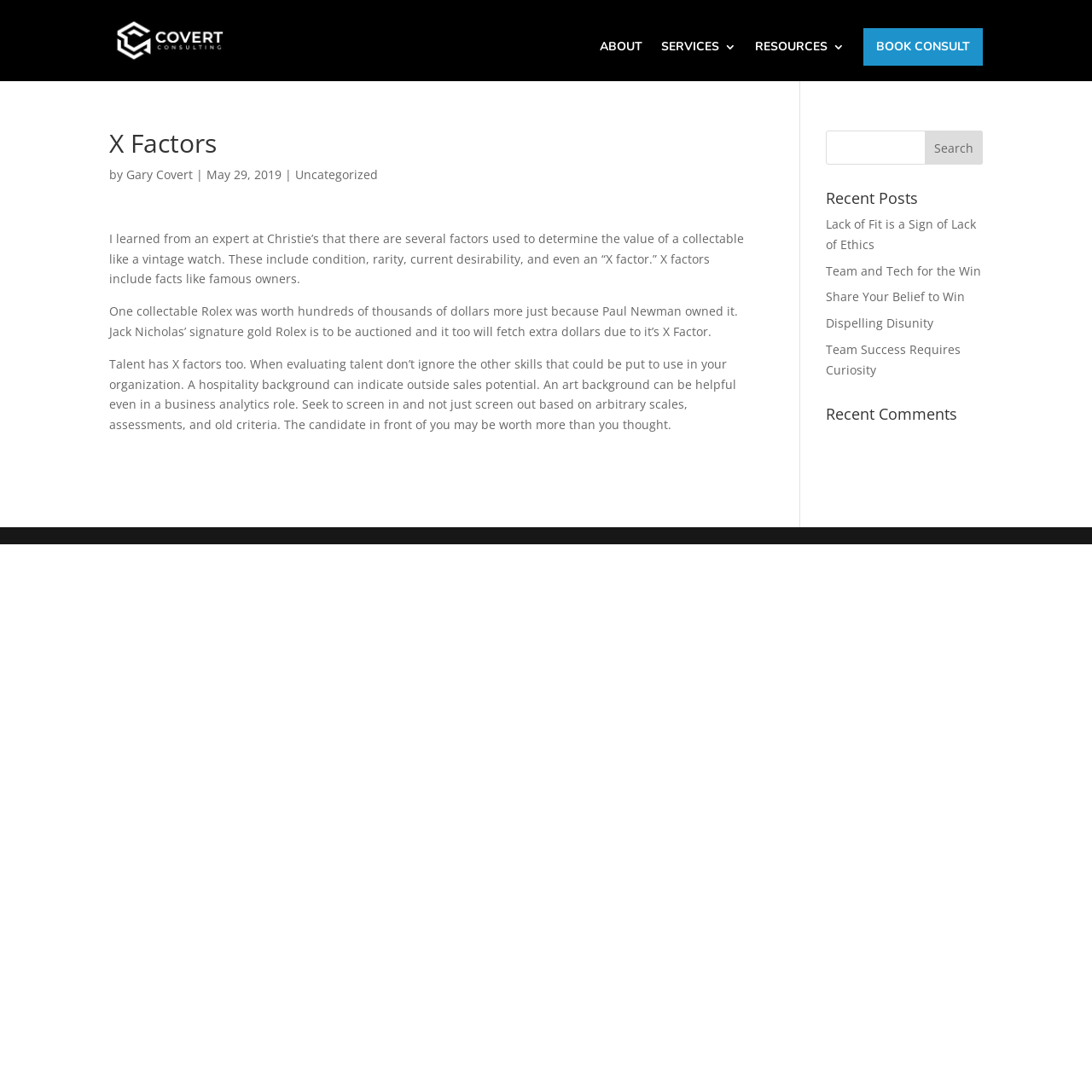Provide a one-word or one-phrase answer to the question:
Who is the author of this article?

Gary Covert